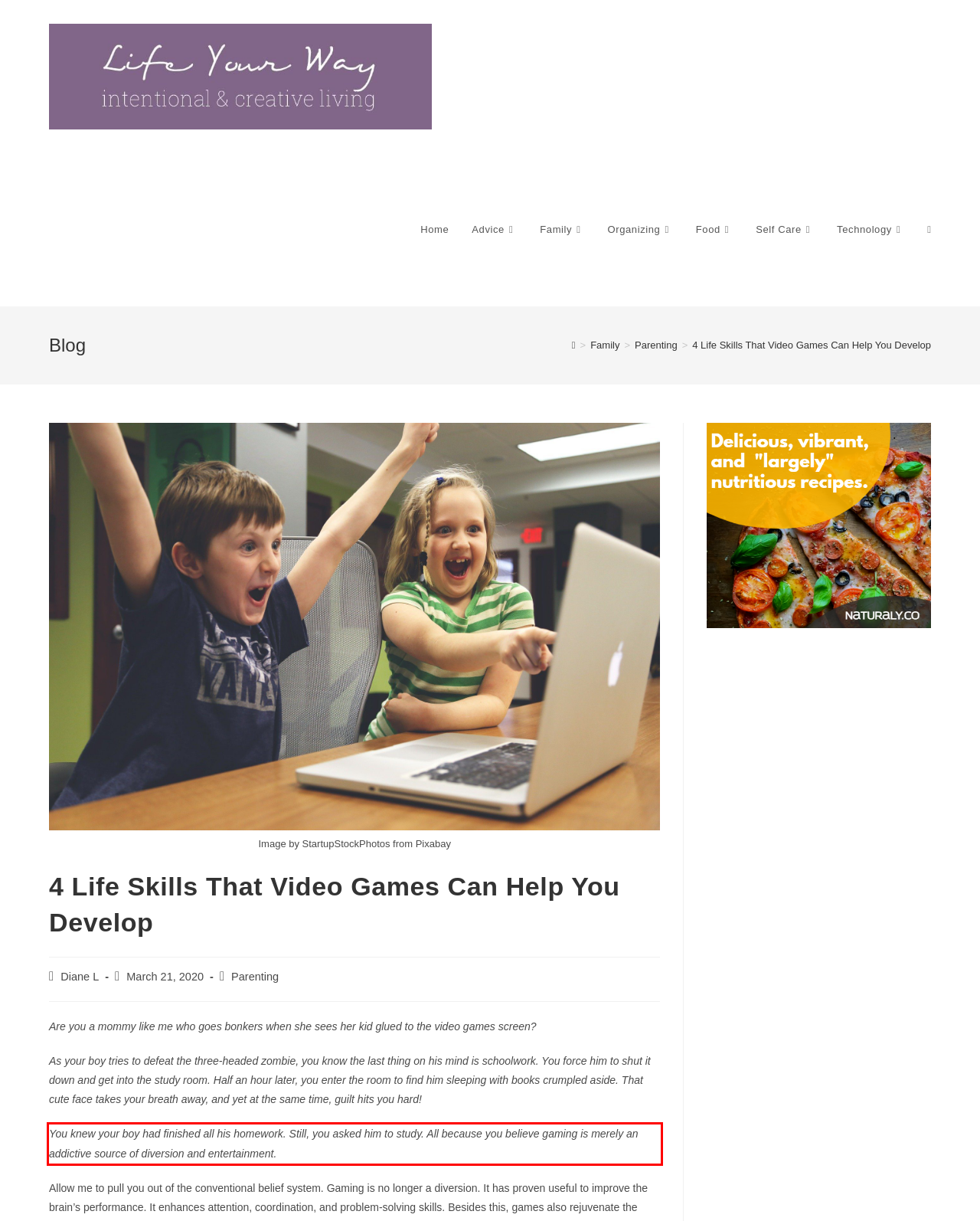Given a webpage screenshot with a red bounding box, perform OCR to read and deliver the text enclosed by the red bounding box.

You knew your boy had finished all his homework. Still, you asked him to study. All because you believe gaming is merely an addictive source of diversion and entertainment.